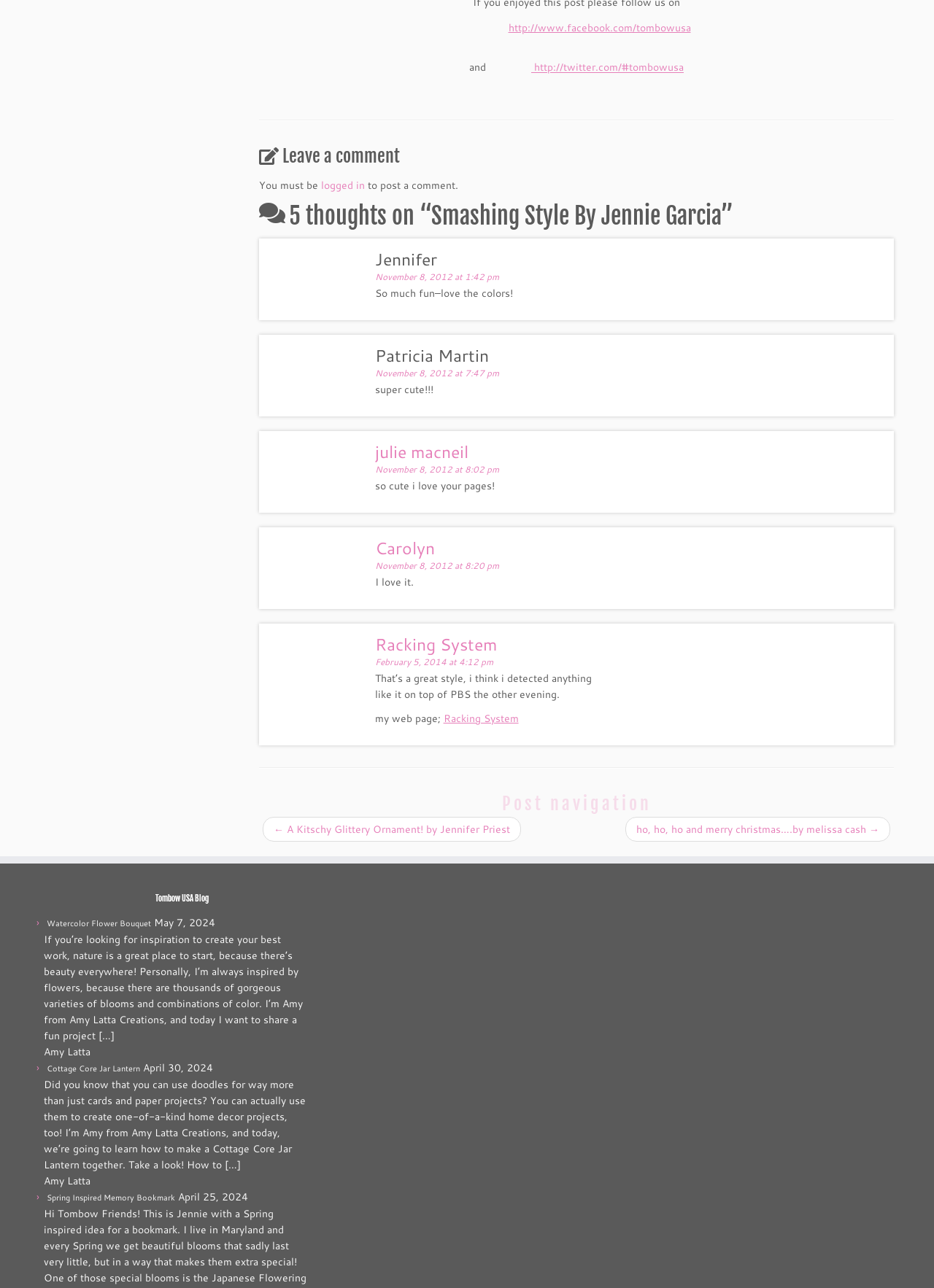Locate the UI element described as follows: "Tombow USA Blog". Return the bounding box coordinates as four float numbers between 0 and 1 in the order [left, top, right, bottom].

[0.166, 0.694, 0.223, 0.702]